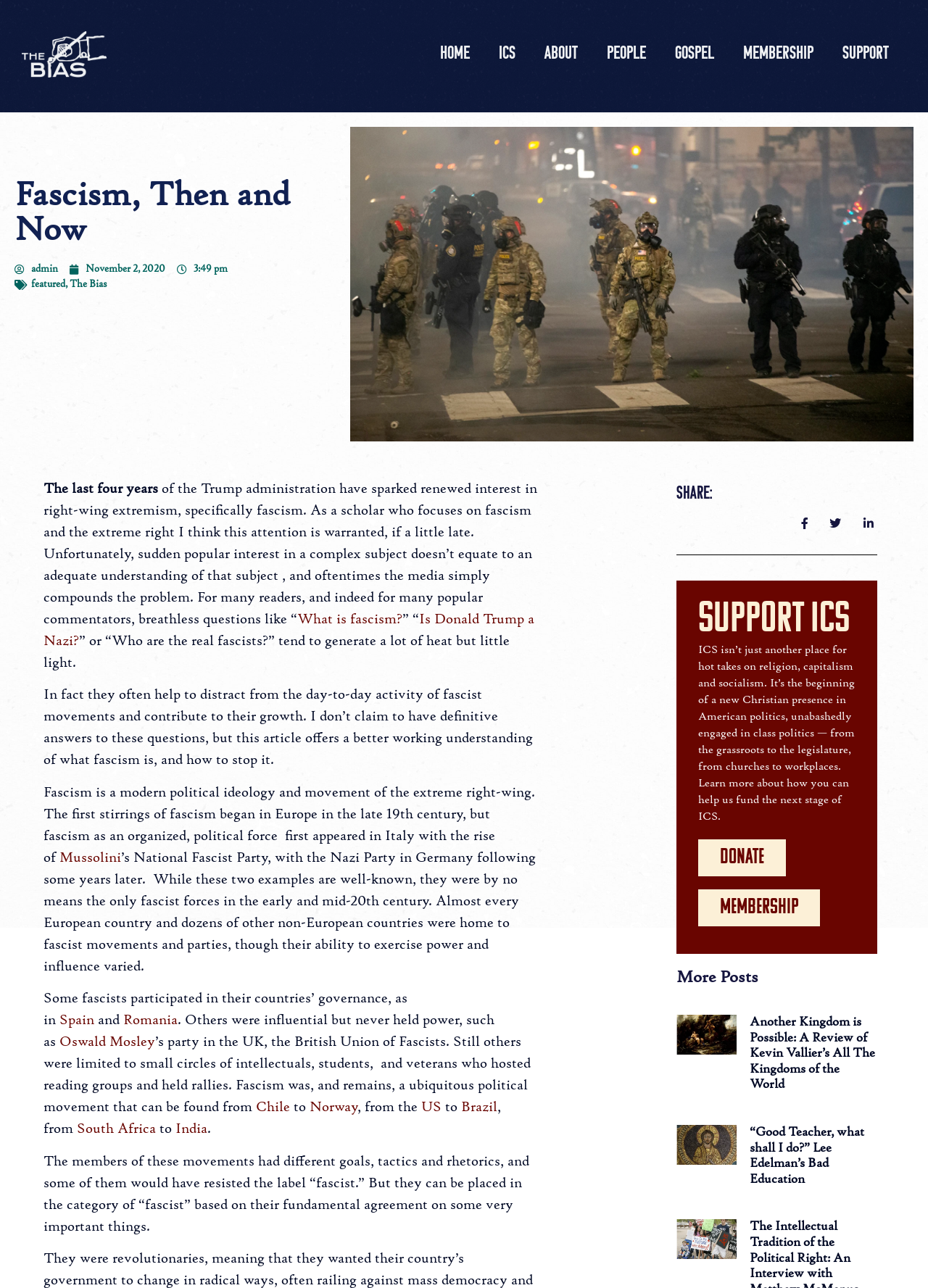Provide a brief response to the question using a single word or phrase: 
What is the name of the party founded by Mussolini?

National Fascist Party